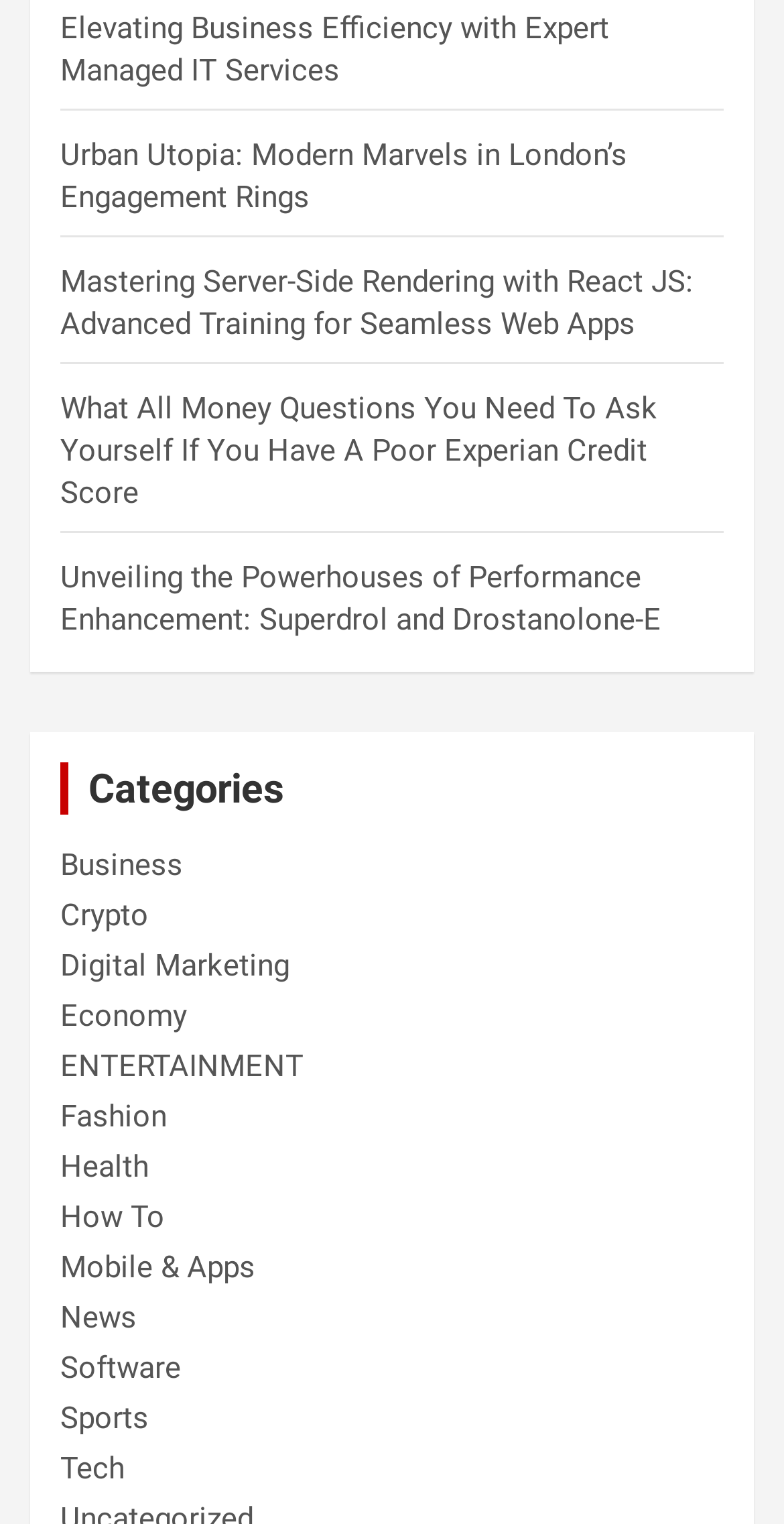What is the last category listed on the webpage?
Please provide a single word or phrase answer based on the image.

Tech